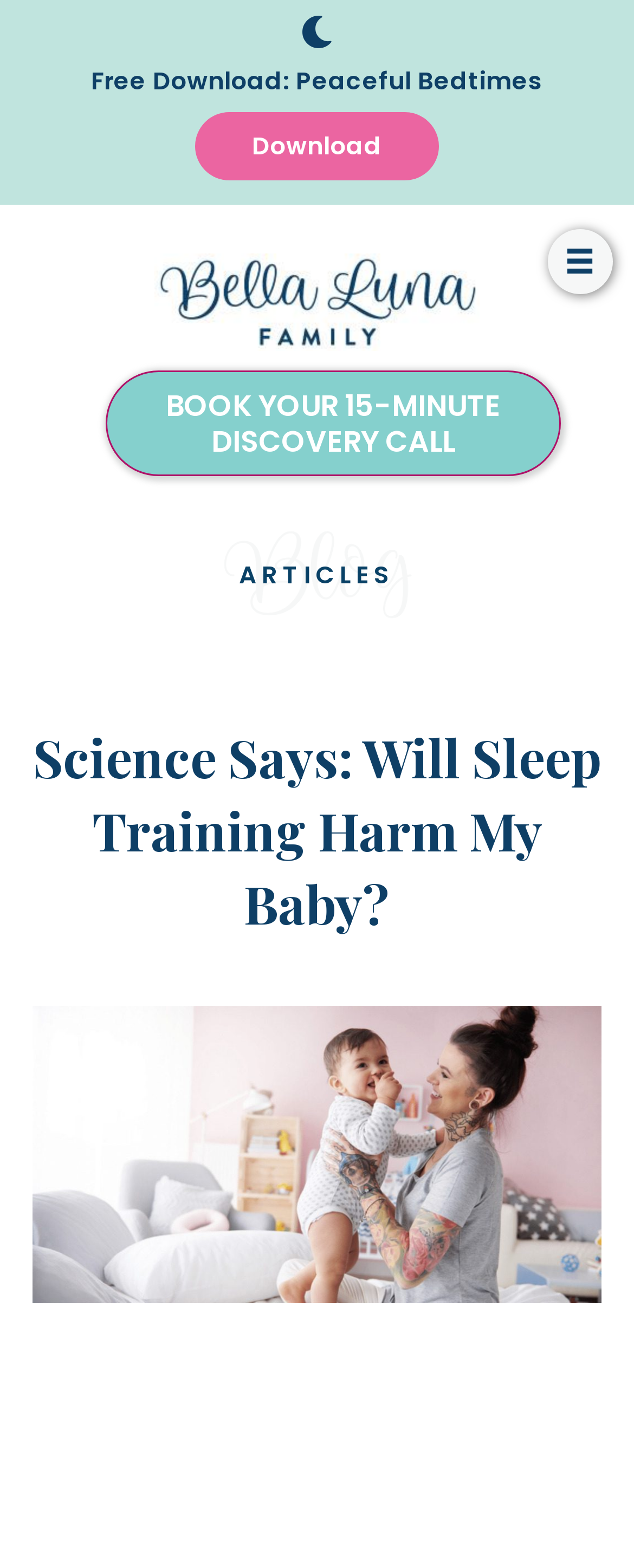Construct a comprehensive description capturing every detail on the webpage.

The webpage is about debunking claims that sleep training harms babies. At the top of the page, there is a prominent call-to-action to download a resource, "Peaceful Bedtimes", with a "Download" button next to it. To the right of this section, there is a logo of "Bella Luna Family" with an image description. 

On the top-right corner, there is a menu toggle button. Below the logo, there is a call-to-action to book a 15-minute discovery call. 

The main content of the page is divided into sections, with a heading "ARTICLES" followed by a subheading "Science Says: Will Sleep Training Harm My Baby?". This subheading is accompanied by a relevant image that takes up a significant portion of the page.